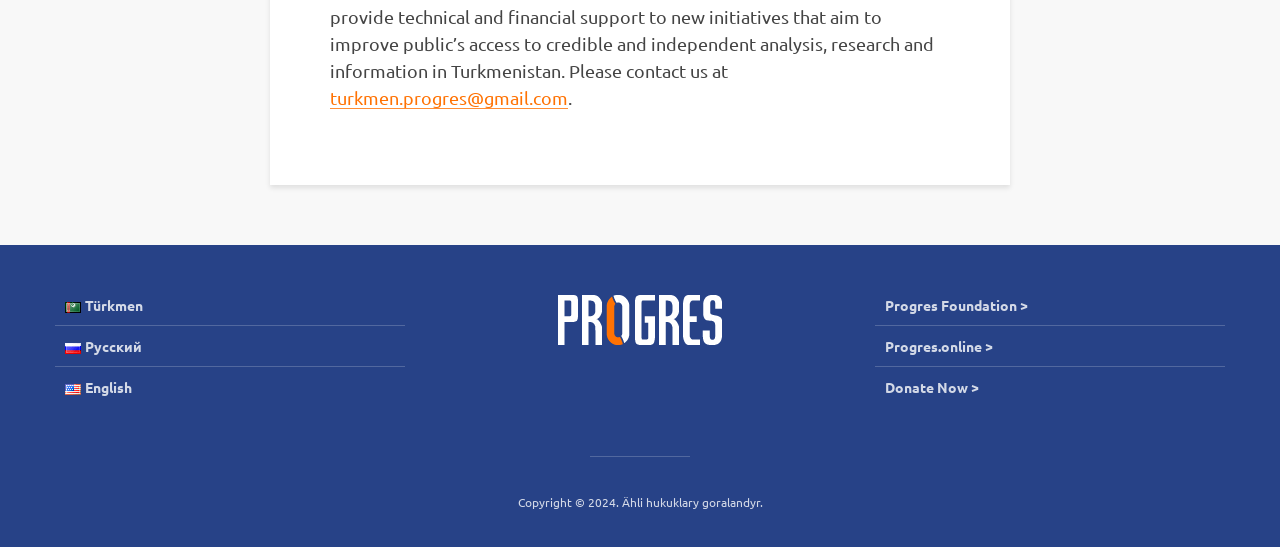How many language options are available?
Using the visual information from the image, give a one-word or short-phrase answer.

3